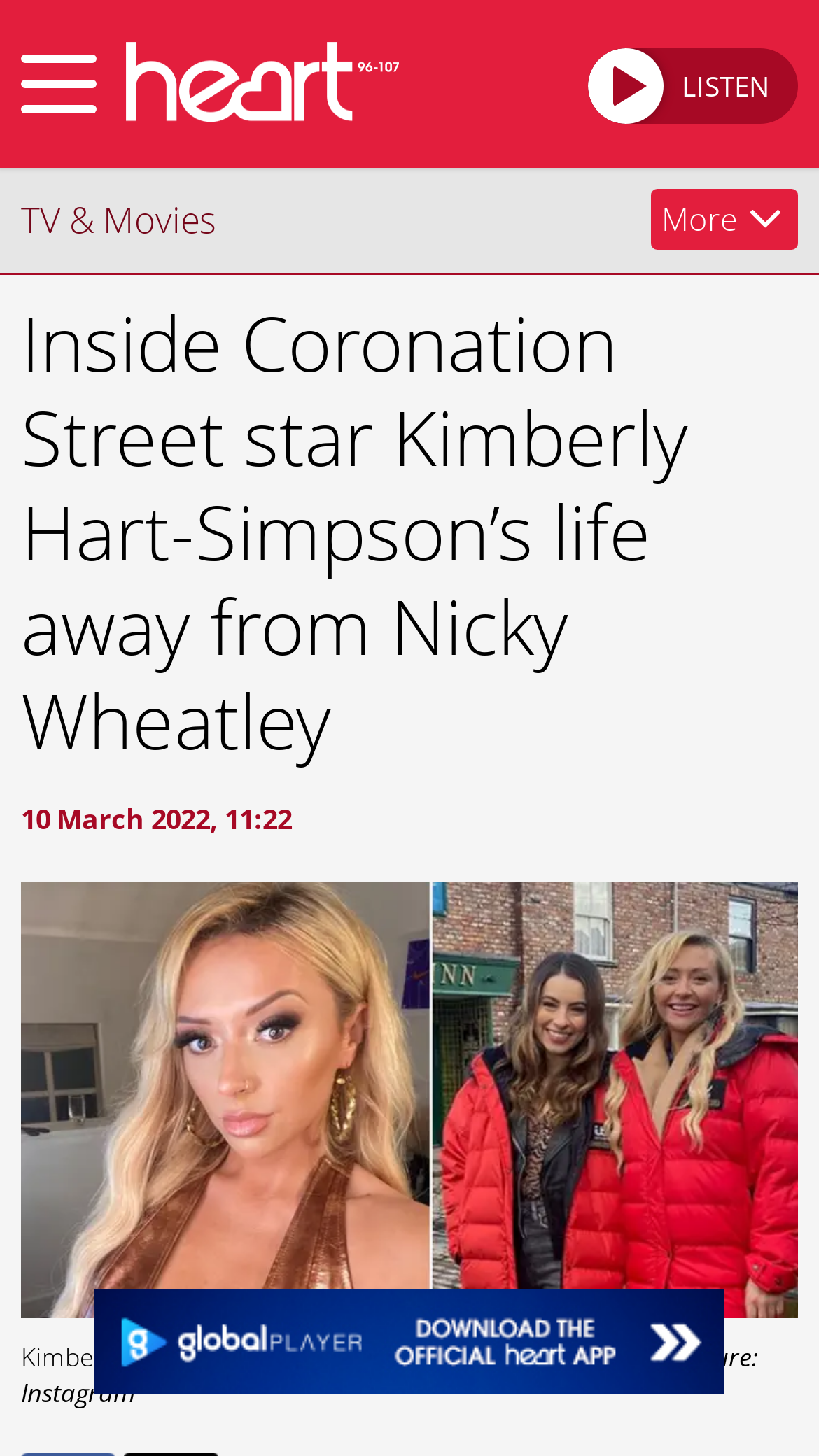Provide a thorough description of the webpage's content and layout.

The webpage is about Coronation Street star Kimberly Hart-Simpson's life away from her character Nicky Wheatley. At the top left corner, there is a link to skip to navigation. Next to it, there is a paragraph with the text "Heart" and a link to the same. On the right side of the page, there is a link to "LISTEN". 

Below the top section, there is a heading that reads "Inside Coronation Street star Kimberly Hart-Simpson’s life away from Nicky Wheatley". Underneath the heading, there is a date "10 March 2022, 11:22". 

The main content of the page is an image of Kimberly Hart-Simpson, with a caption that reads "Kimberly Hart-Simpson plays Nicky in Coronation Street. Picture: Instagram". The image takes up most of the page's width. 

On the top of the page, there is an advertisement iframe that spans a small width. There is also a link to "TV & Movies" on the top left side of the page. At the bottom of the page, there is a link with no text.